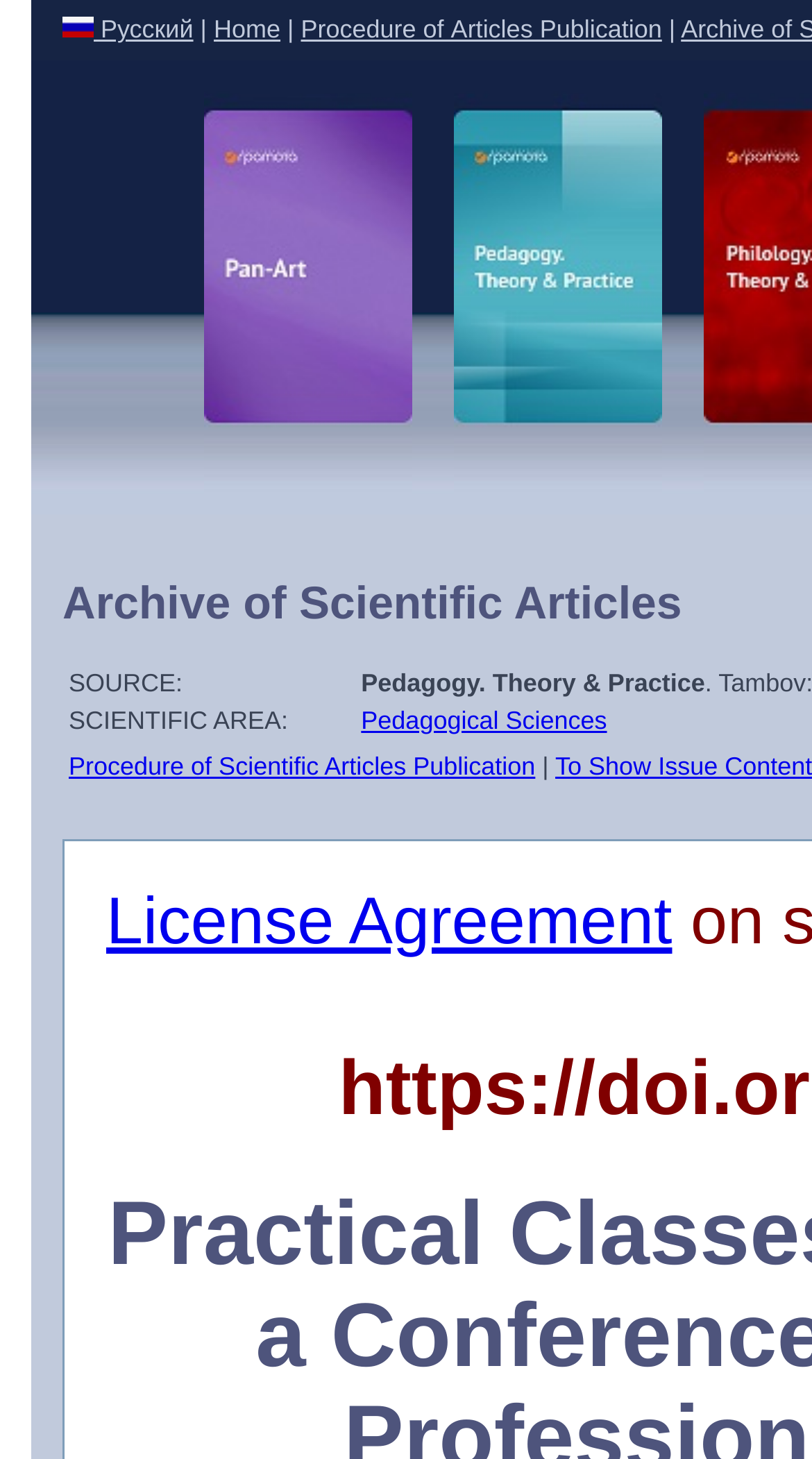Identify the bounding box coordinates of the clickable region to carry out the given instruction: "Switch to Russian language".

[0.077, 0.01, 0.238, 0.03]